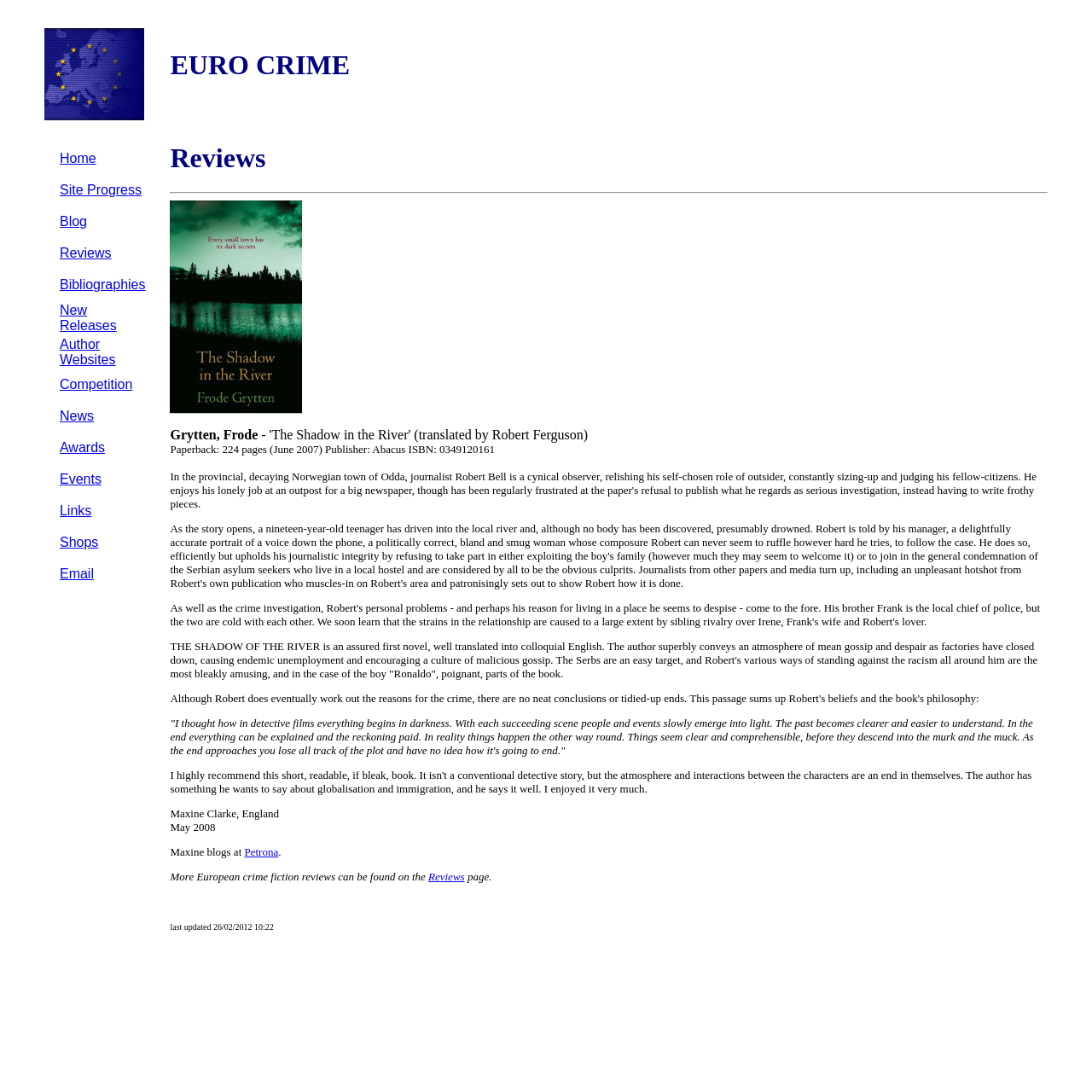Bounding box coordinates should be provided in the format (top-left x, top-left y, bottom-right x, bottom-right y) with all values between 0 and 1. Identify the bounding box for this UI element: Site Progress

[0.055, 0.167, 0.13, 0.181]